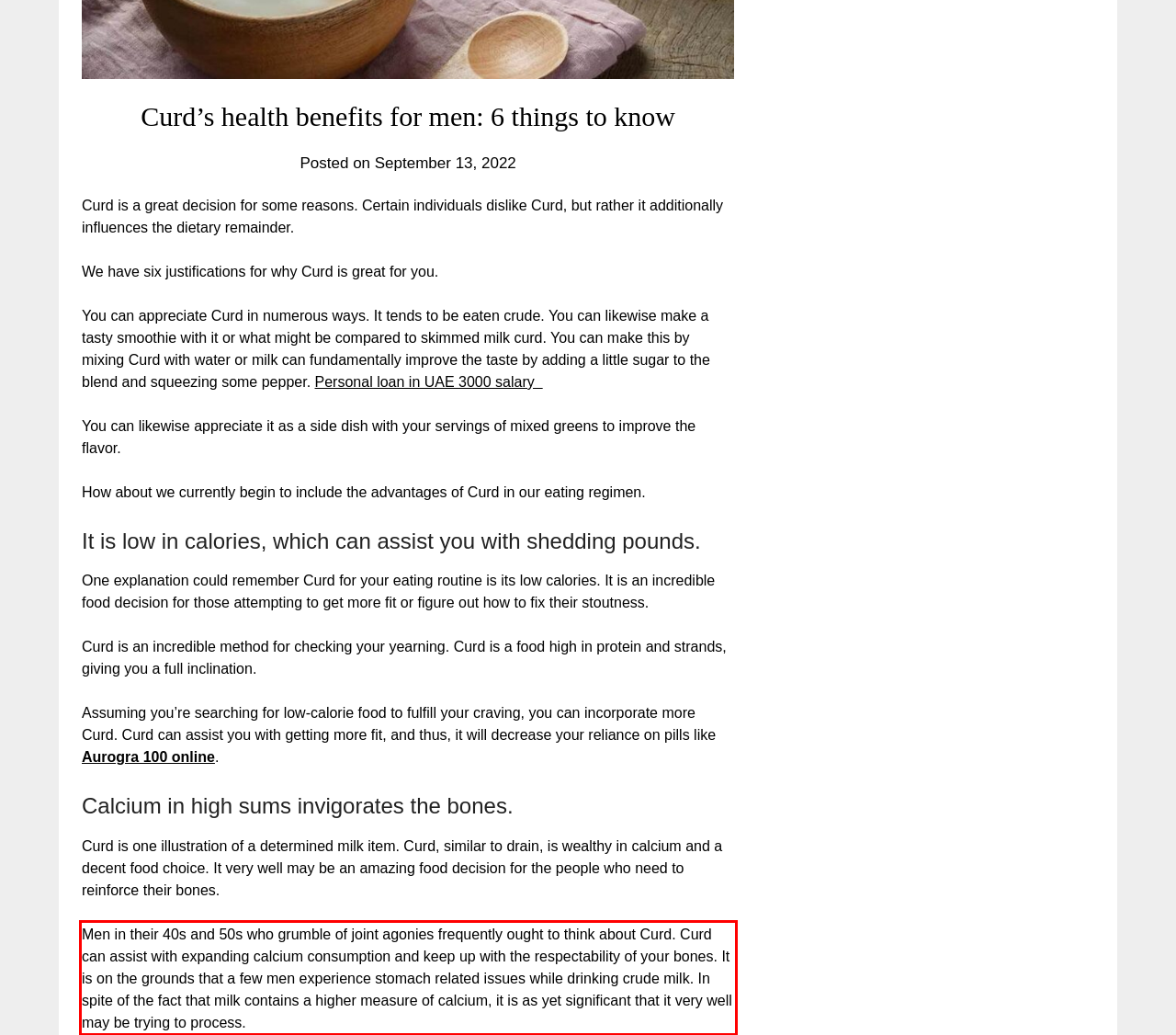Please examine the webpage screenshot containing a red bounding box and use OCR to recognize and output the text inside the red bounding box.

Men in their 40s and 50s who grumble of joint agonies frequently ought to think about Curd. Curd can assist with expanding calcium consumption and keep up with the respectability of your bones. It is on the grounds that a few men experience stomach related issues while drinking crude milk. In spite of the fact that milk contains a higher measure of calcium, it is as yet significant that it very well may be trying to process.